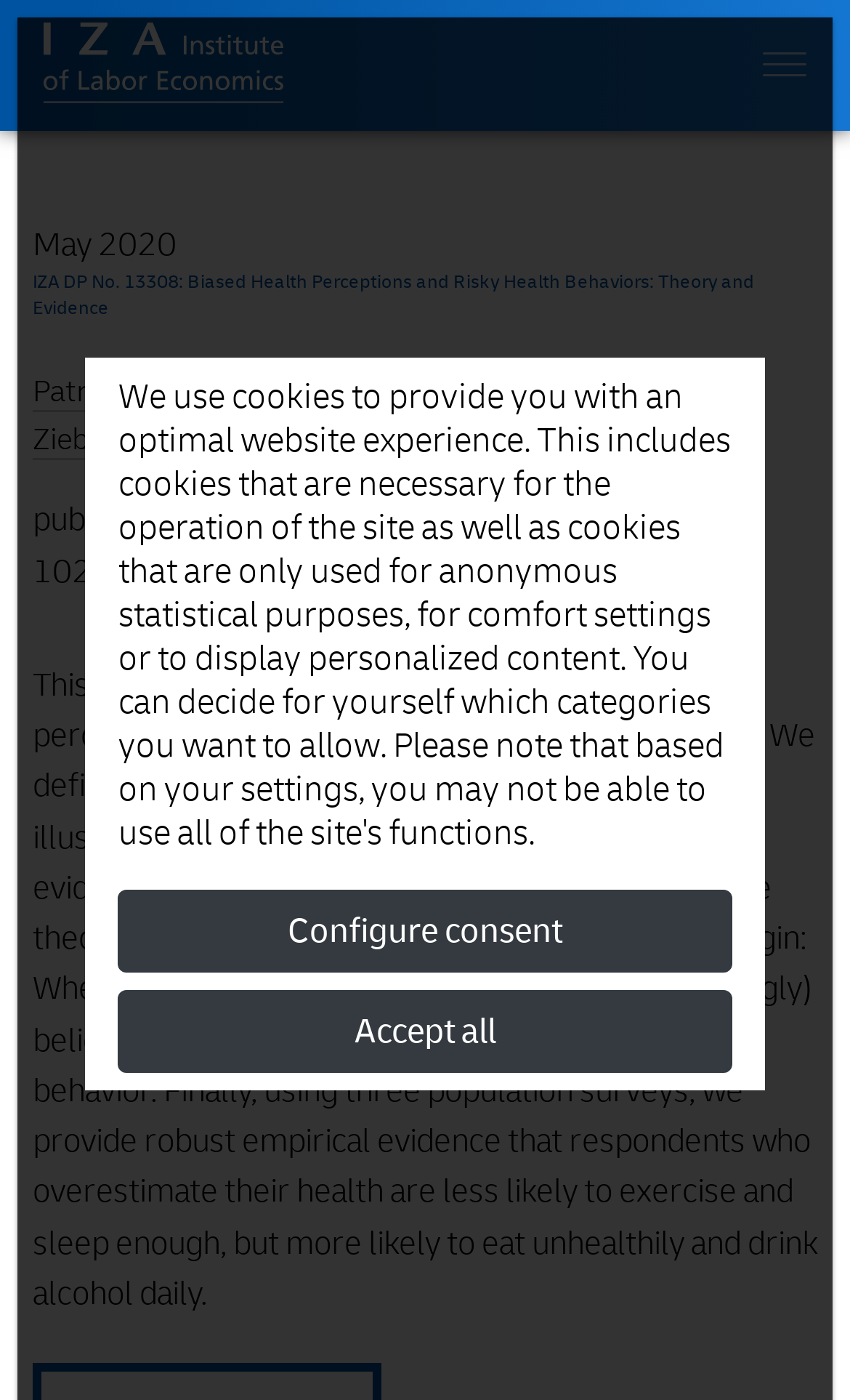For the given element description Nicolas R. Ziebarth, determine the bounding box coordinates of the UI element. The coordinates should follow the format (top-left x, top-left y, bottom-right x, bottom-right y) and be within the range of 0 to 1.

[0.038, 0.267, 0.844, 0.328]